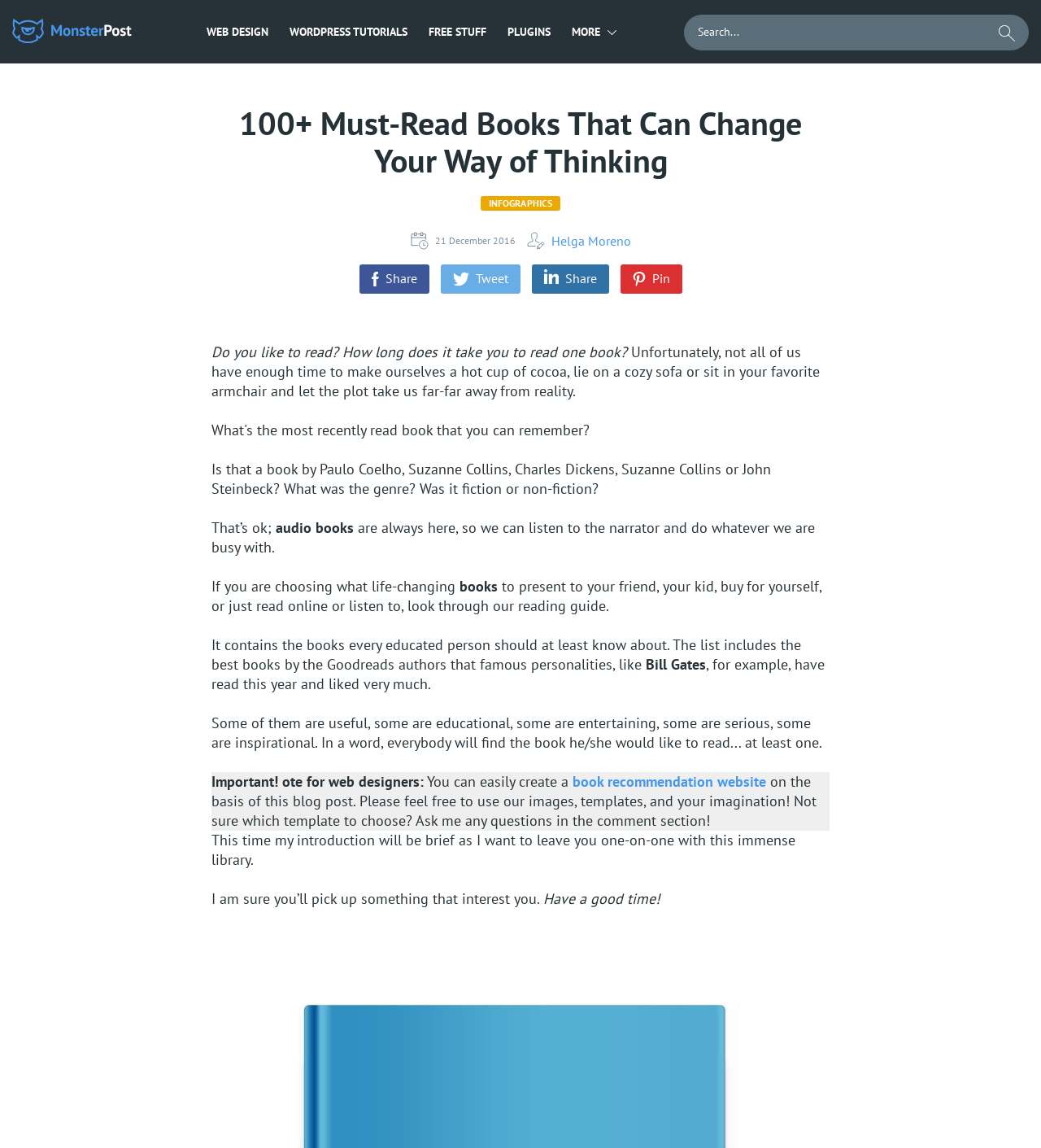Pinpoint the bounding box coordinates of the element to be clicked to execute the instruction: "Explore the book recommendation website".

[0.55, 0.673, 0.736, 0.689]